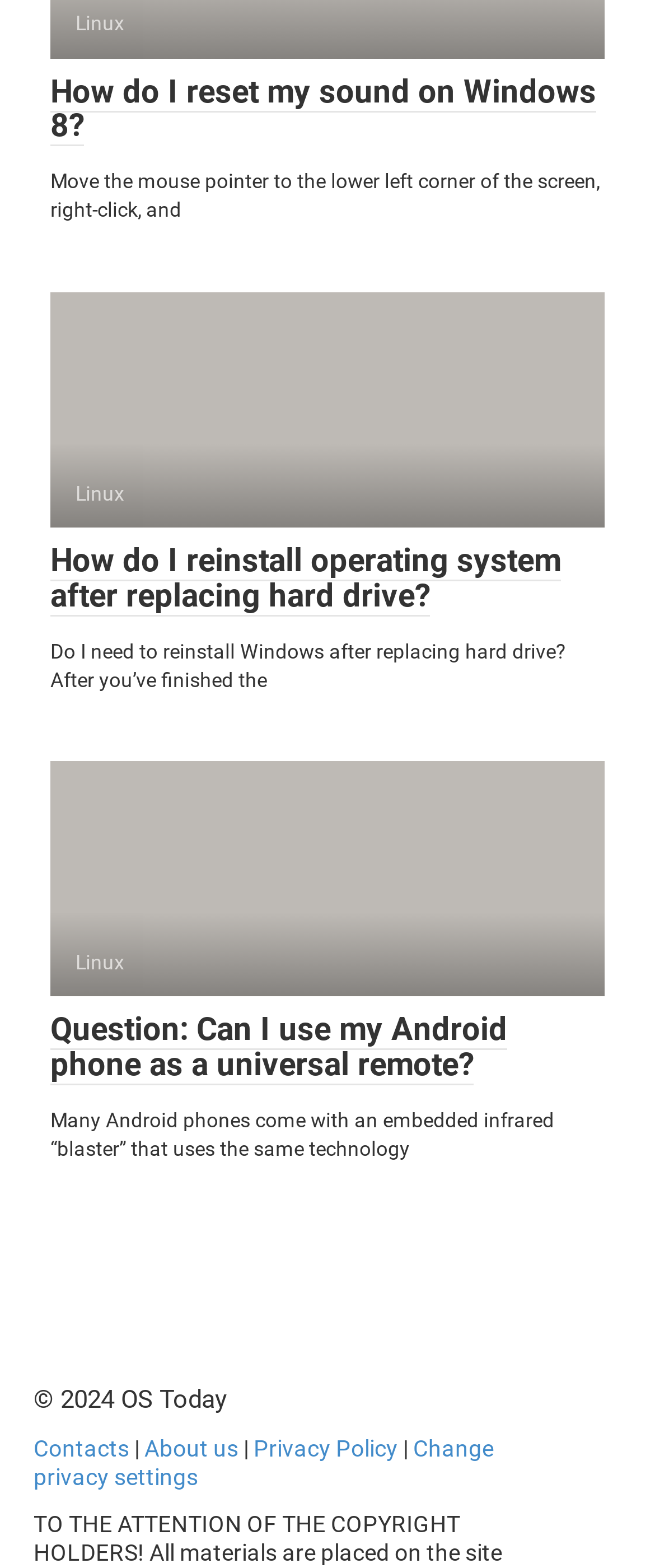What is the purpose of the infrared blaster in Android phones?
Look at the image and answer with only one word or phrase.

Universal remote